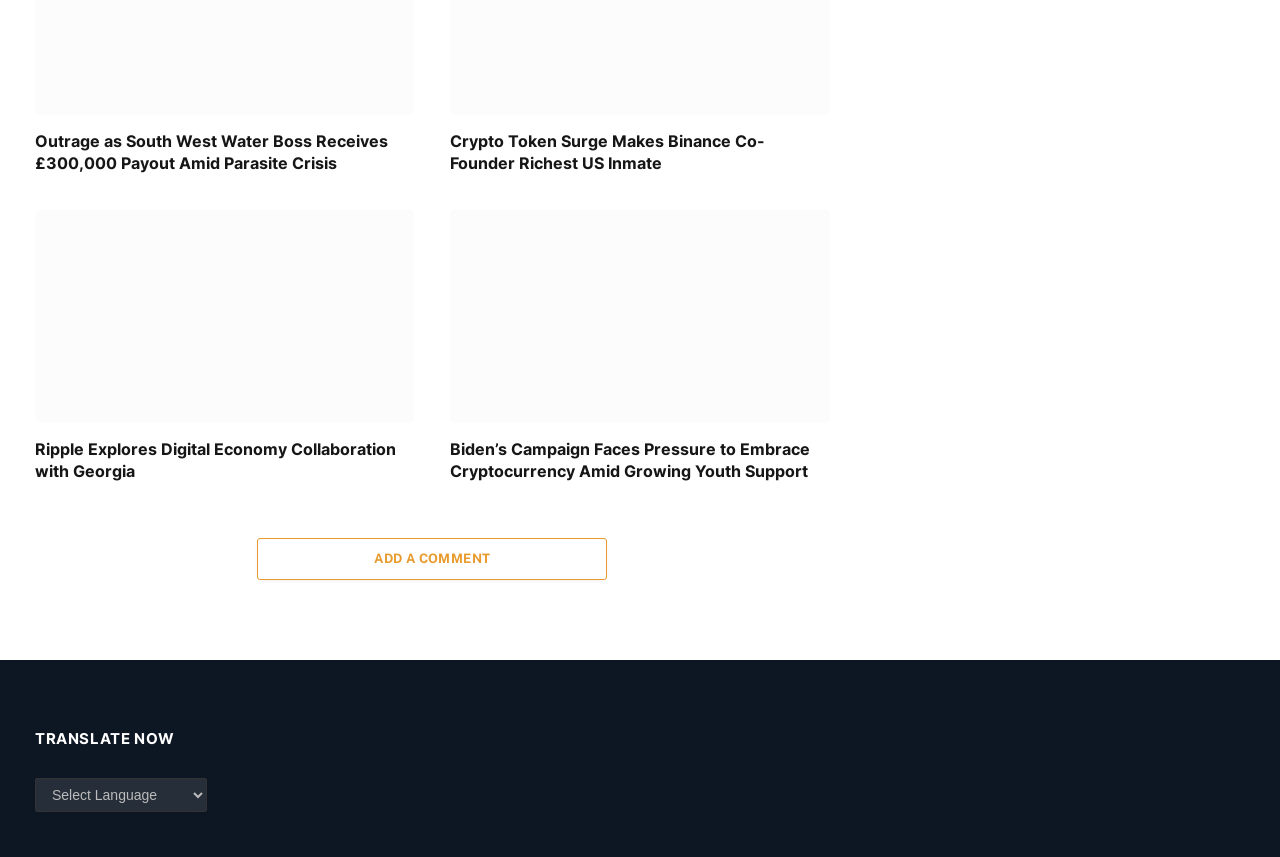What is the topic of the second article?
Provide an in-depth and detailed answer to the question.

The second article's heading is 'Biden’s Campaign Faces Pressure to Embrace Cryptocurrency Amid Growing Youth Support', which indicates that the topic is about Biden's campaign and its relation to cryptocurrency.